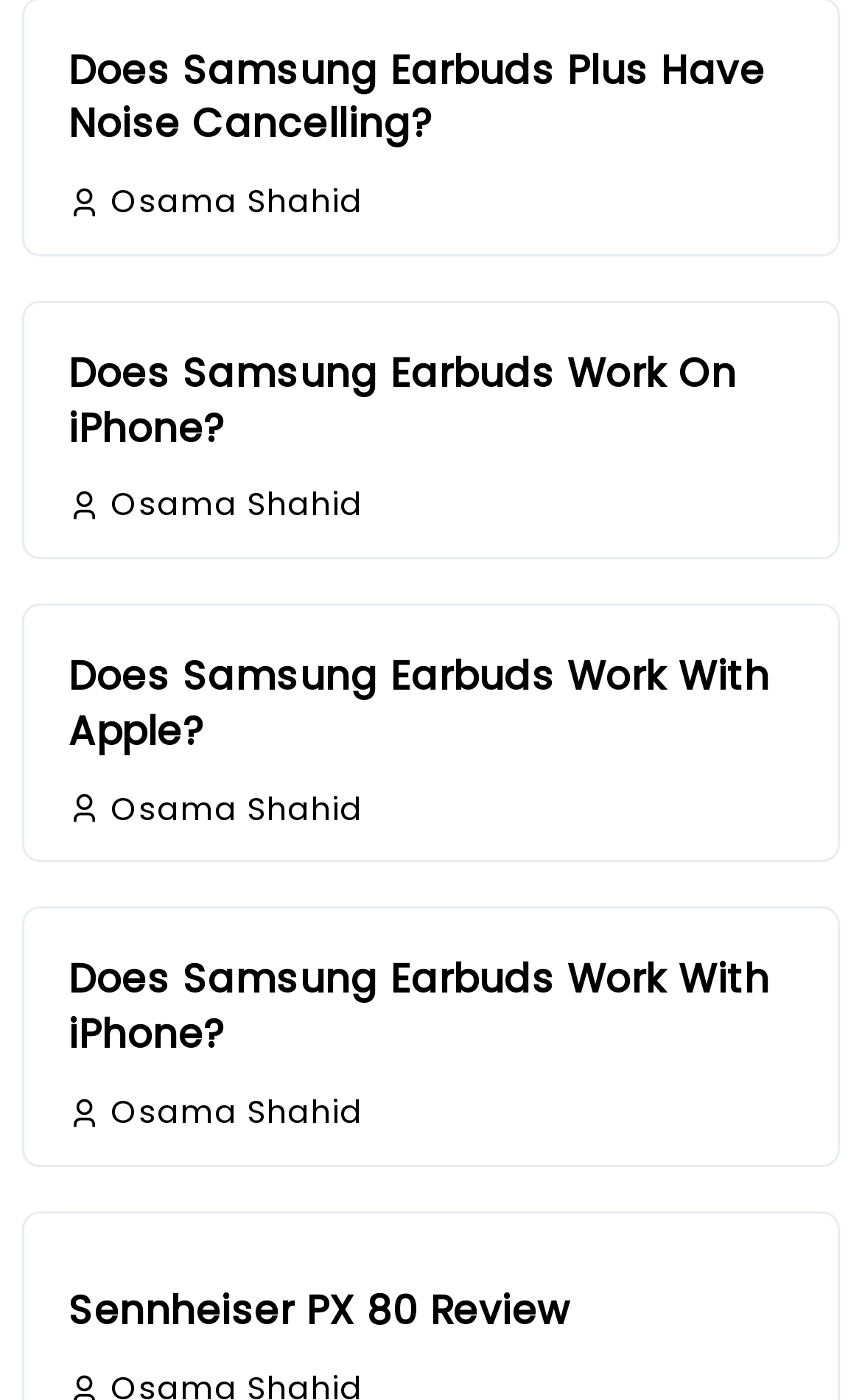Please provide a one-word or phrase answer to the question: 
Who is the author of the articles?

Osama Shahid